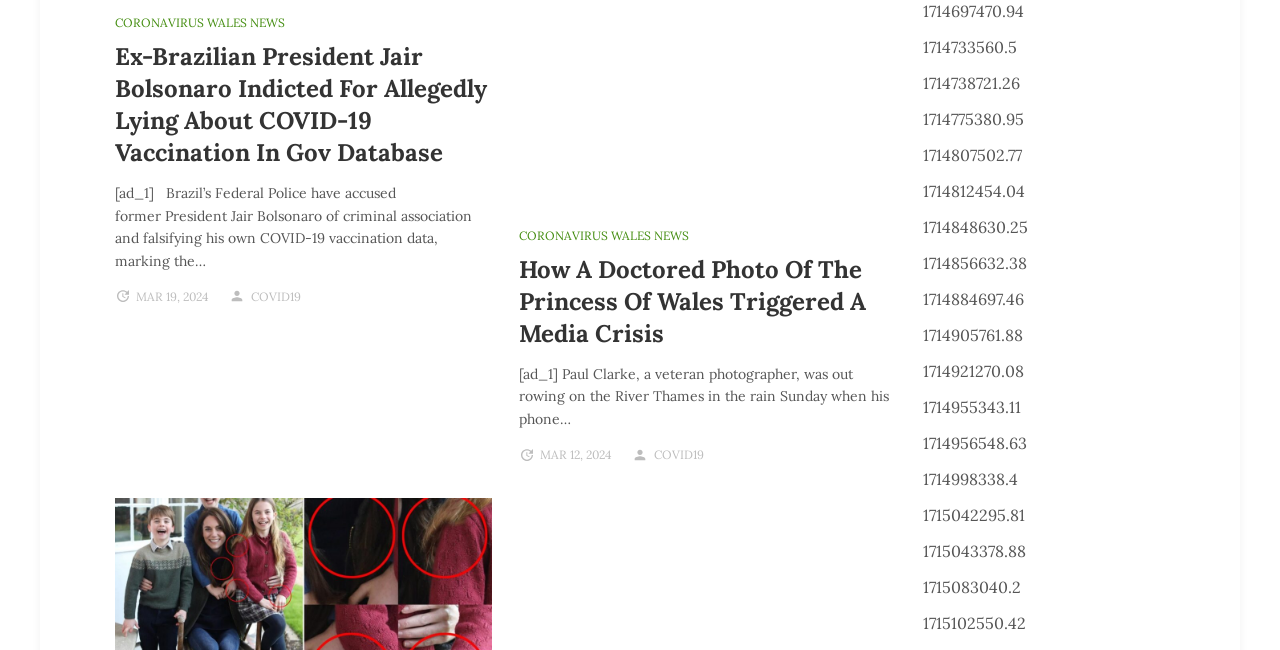Provide a brief response to the question below using one word or phrase:
Are there any images on the webpage?

No